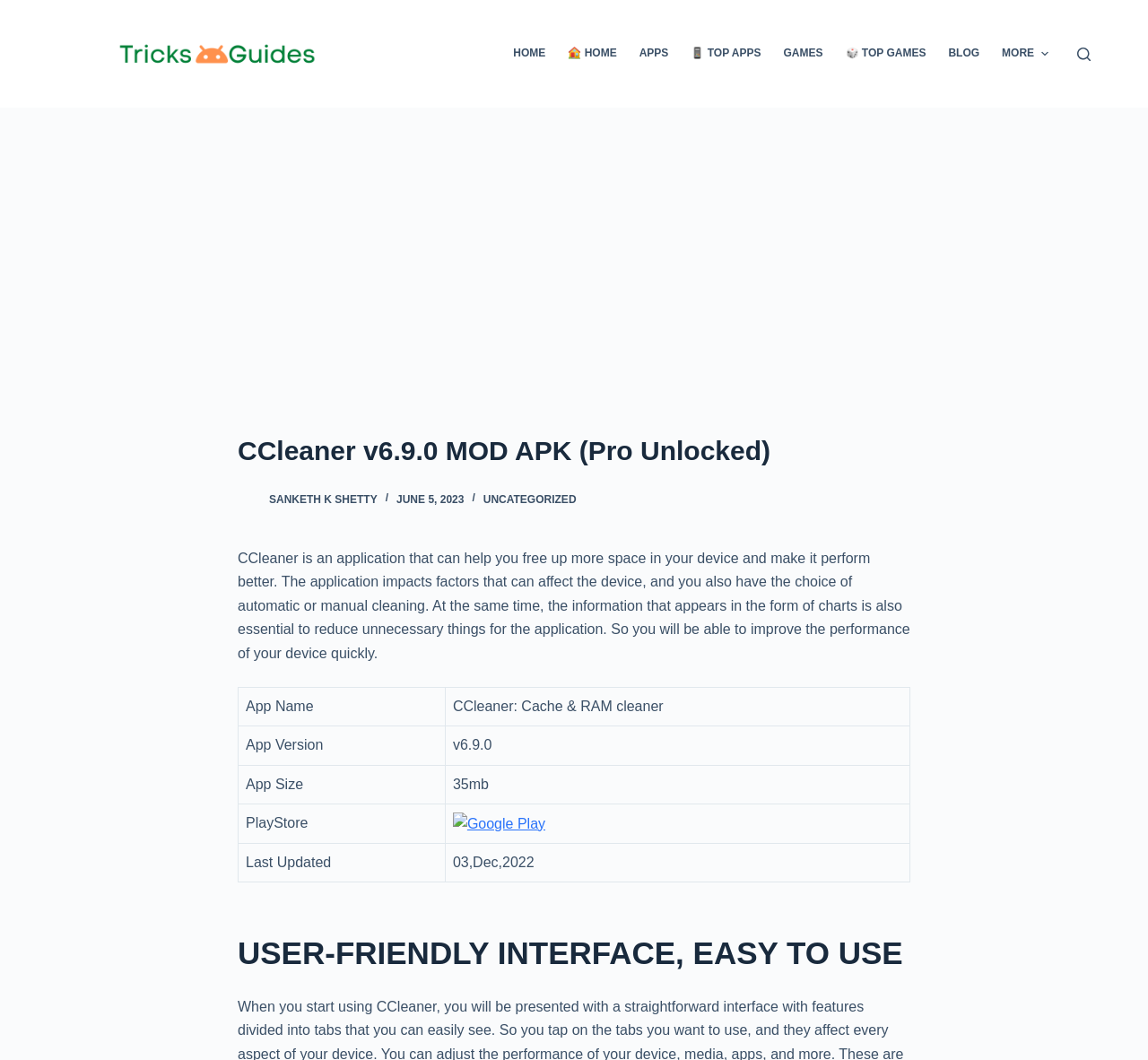Select the bounding box coordinates of the element I need to click to carry out the following instruction: "Visit the 'Tricksandguides.com' website".

[0.05, 0.03, 0.329, 0.072]